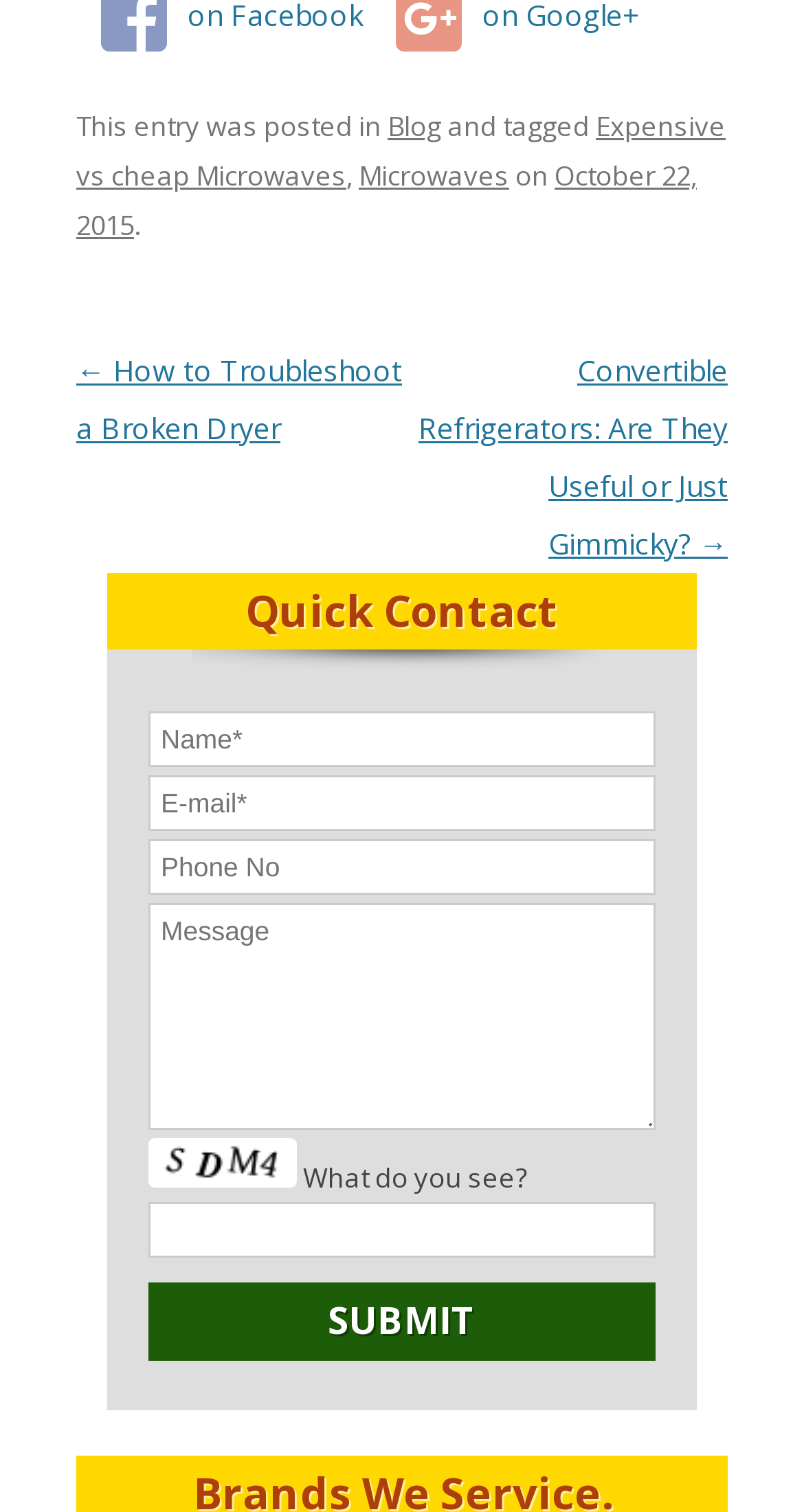Kindly determine the bounding box coordinates for the area that needs to be clicked to execute this instruction: "Enter a message in the 'Message' field".

[0.185, 0.597, 0.815, 0.747]